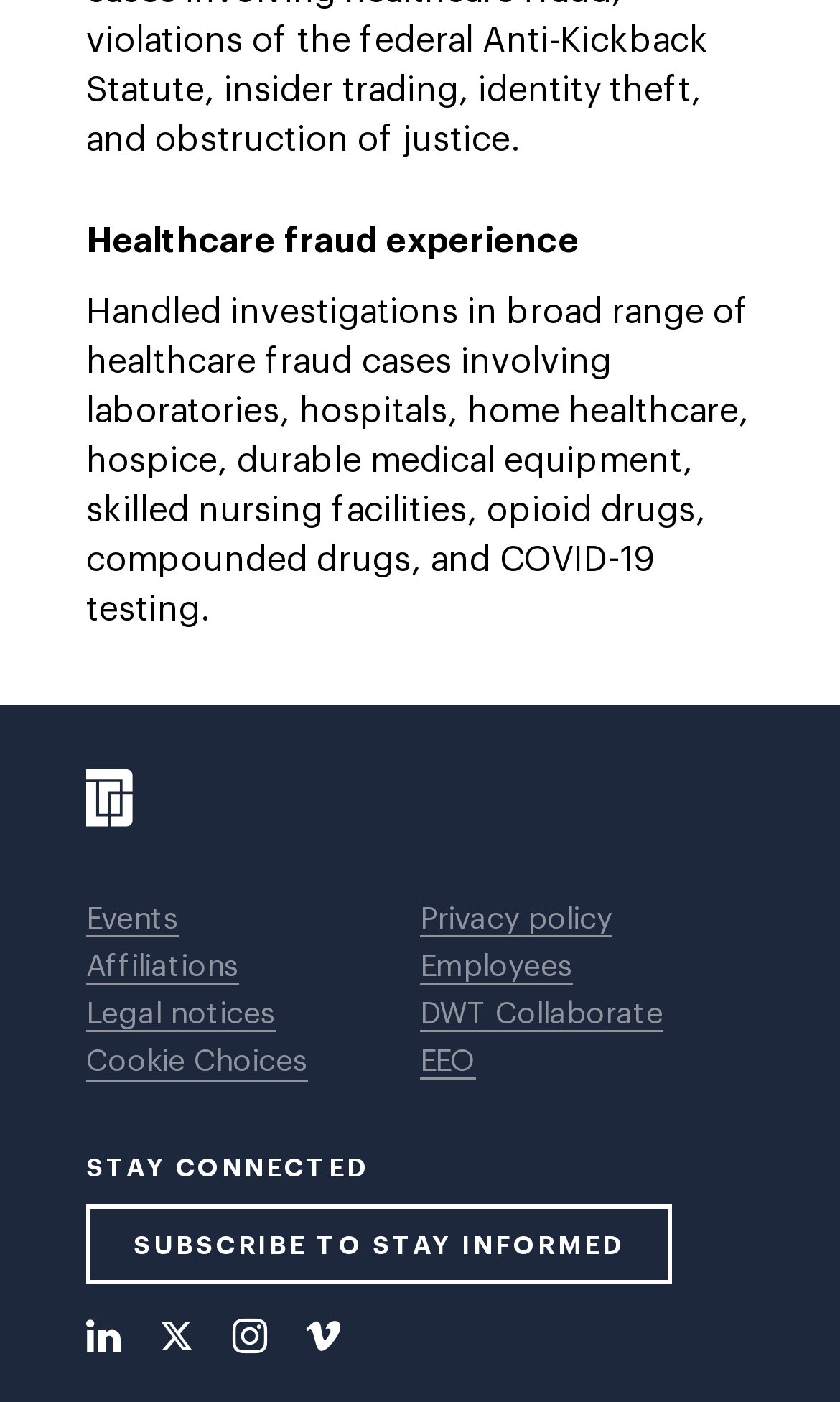How many links are there in the footer?
Please use the image to provide a one-word or short phrase answer.

7